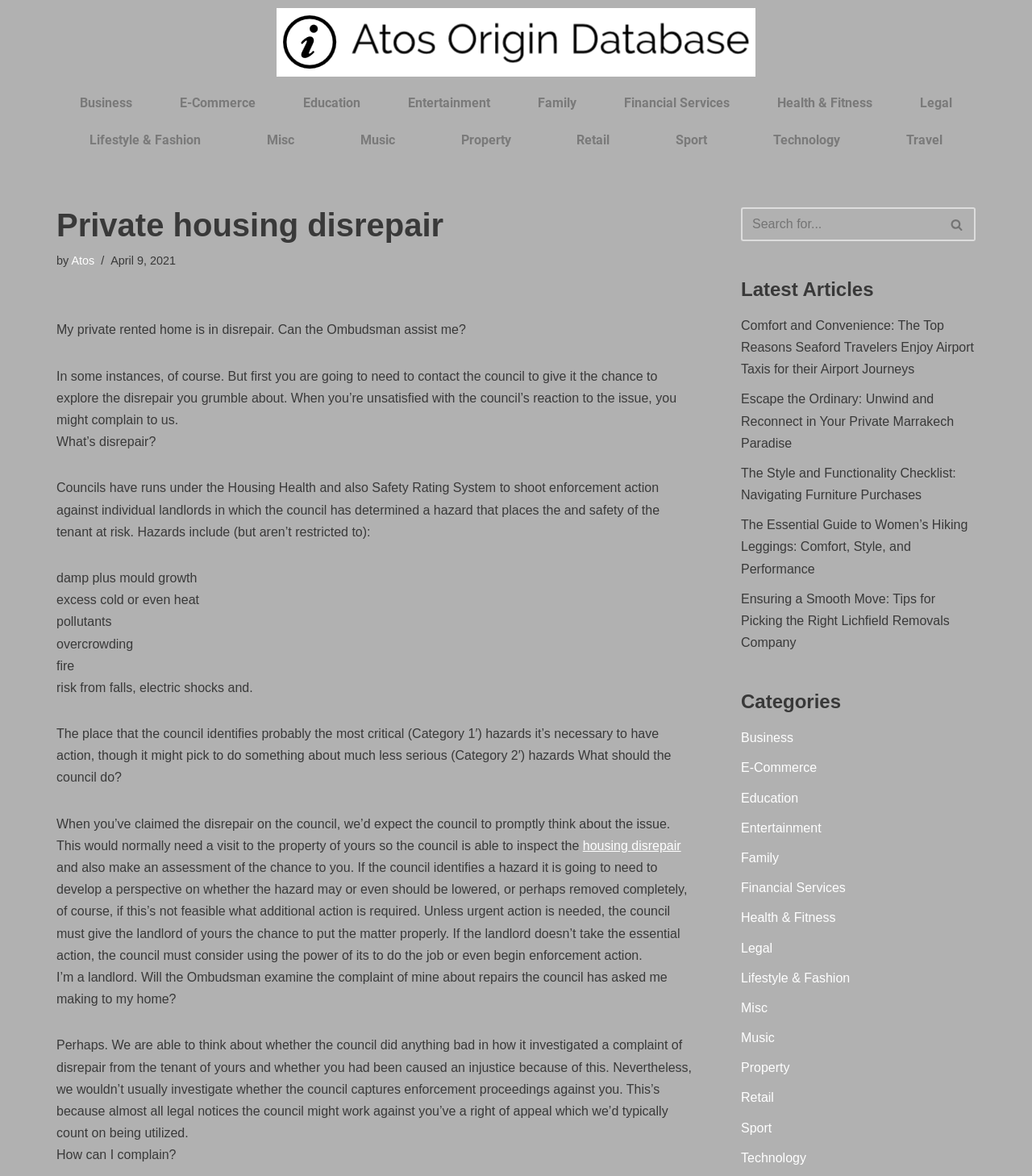Please respond to the question using a single word or phrase:
What is the difference between Category 1 and Category 2 hazards?

Category 1 is more critical